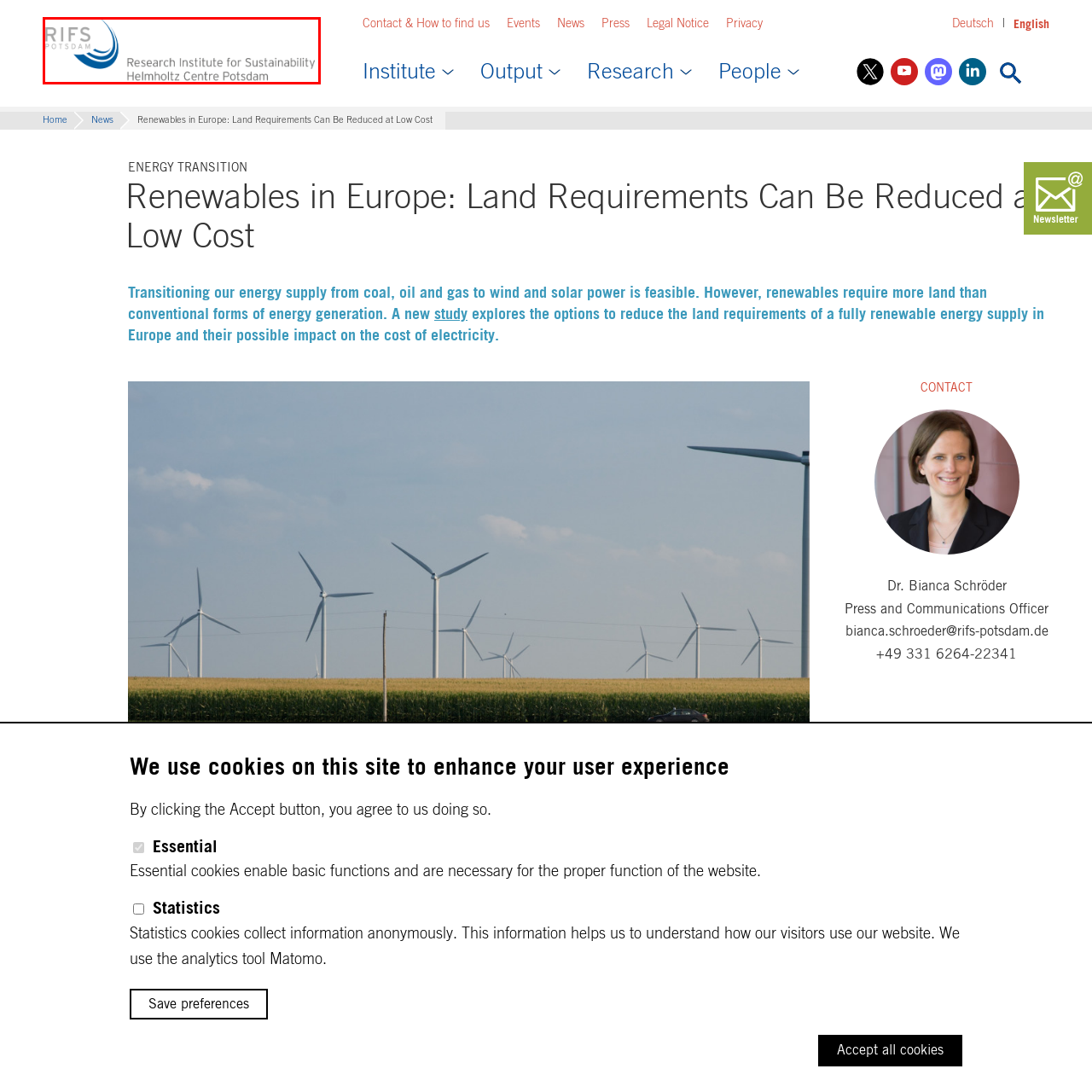Give a thorough account of what is shown in the red-encased segment of the image.

The image displays the logo of the Research Institute for Sustainability (RIFS) located in Potsdam, Germany. The logo features a stylized blue wave design, symbolizing a connection to environmental themes, alongside the institute's name prominently displayed. Below the name, the full title reads "Research Institute for Sustainability Helmholtz Centre Potsdam," which emphasizes the institute's commitment to sustainability research and its affiliation with the Helmholtz Association, a prominent German research organization dedicated to tackling global challenges through interdisciplinary research. This logo serves as a representation of RIFS's mission to advance scientific knowledge and solutions for sustainable development.